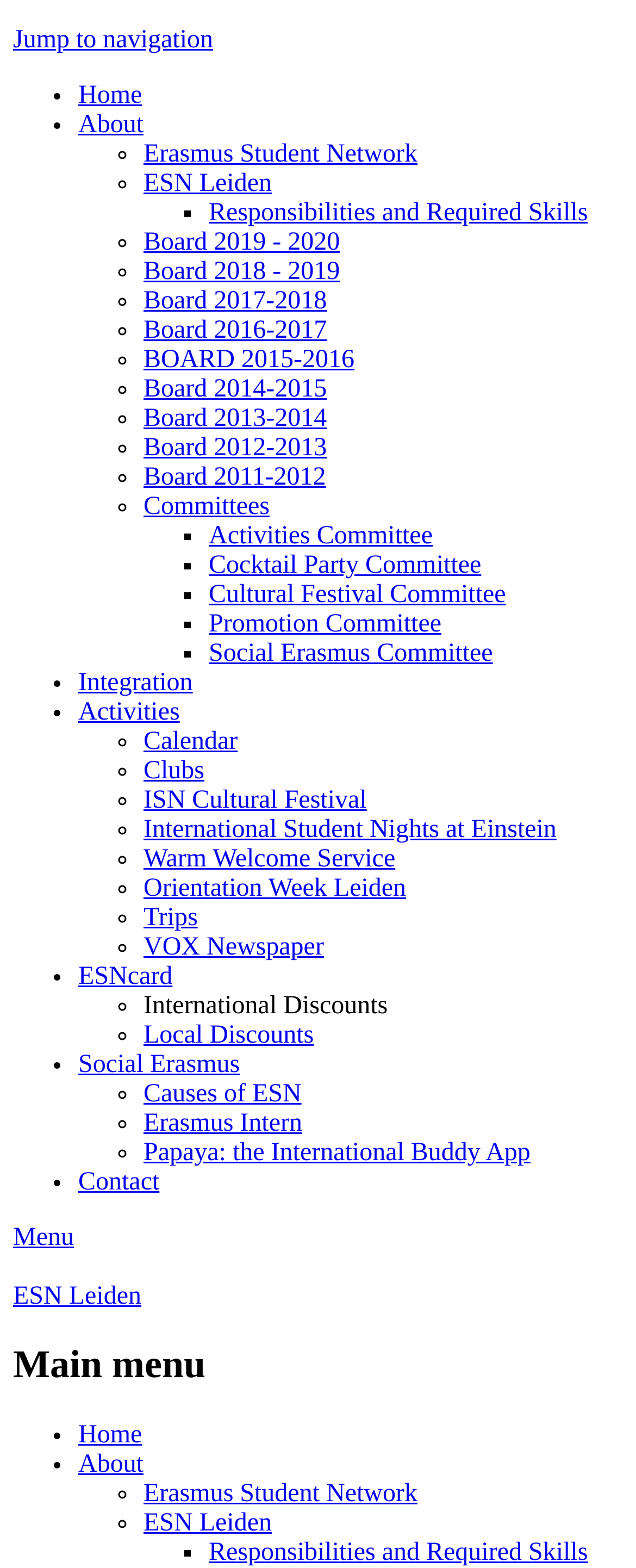Pinpoint the bounding box coordinates of the element you need to click to execute the following instruction: "Go to Integration". The bounding box should be represented by four float numbers between 0 and 1, in the format [left, top, right, bottom].

[0.123, 0.427, 0.303, 0.444]